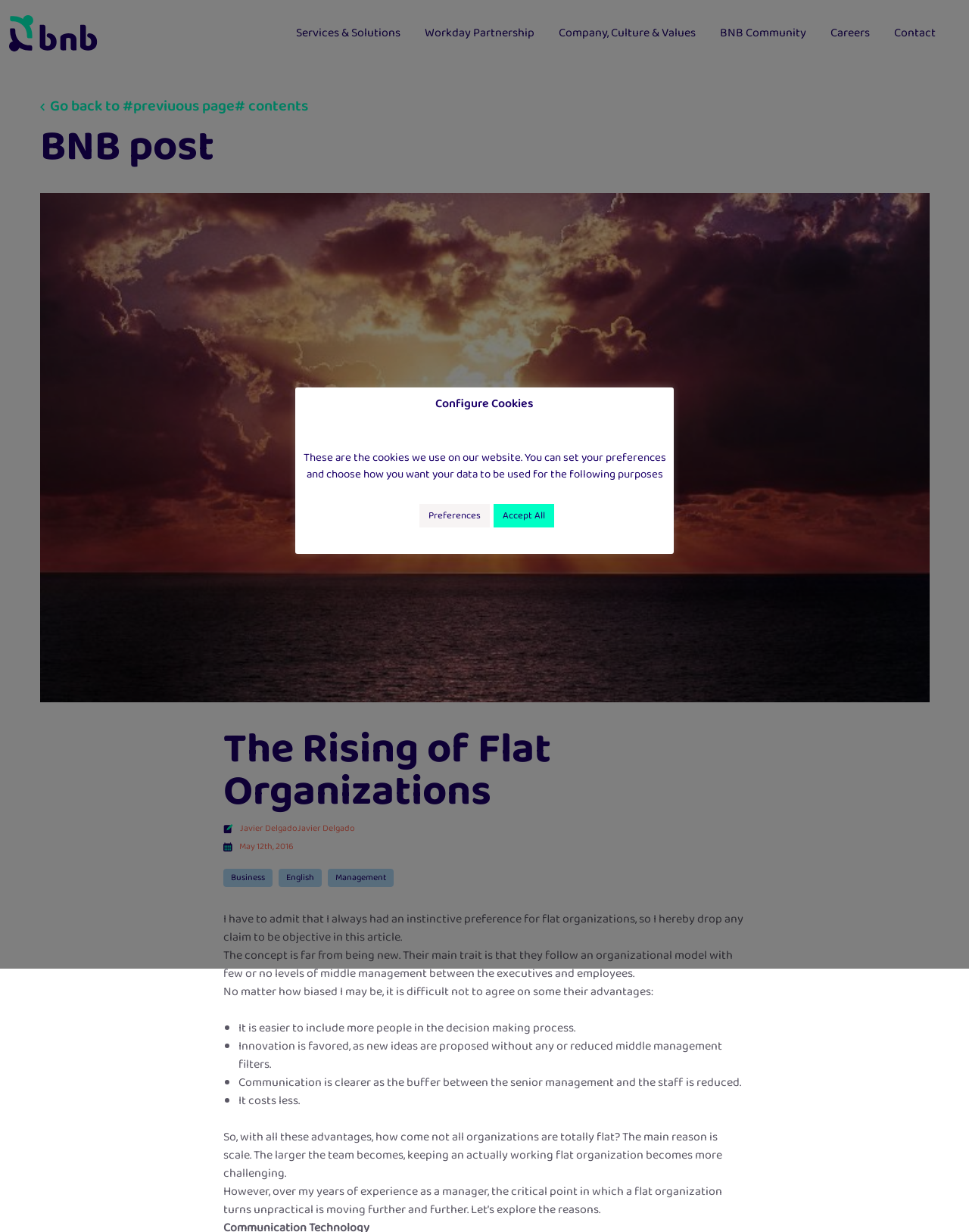Show the bounding box coordinates of the region that should be clicked to follow the instruction: "Click the 'Business' link."

[0.23, 0.705, 0.281, 0.72]